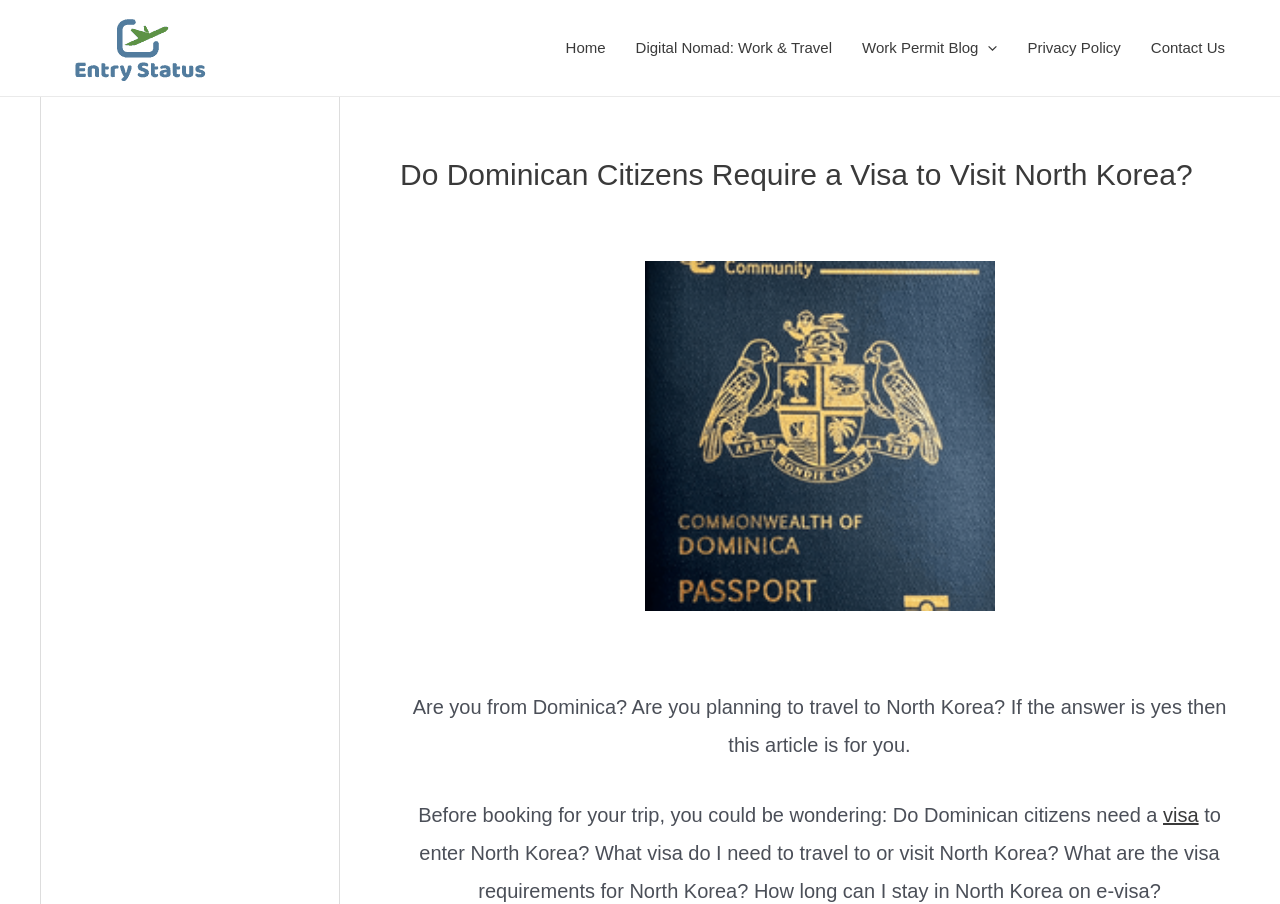What is the tone of the article?
Offer a detailed and exhaustive answer to the question.

The article appears to be informative, providing answers to questions about visa requirements and travel information, rather than persuasive or promotional, indicating a neutral and informative tone.